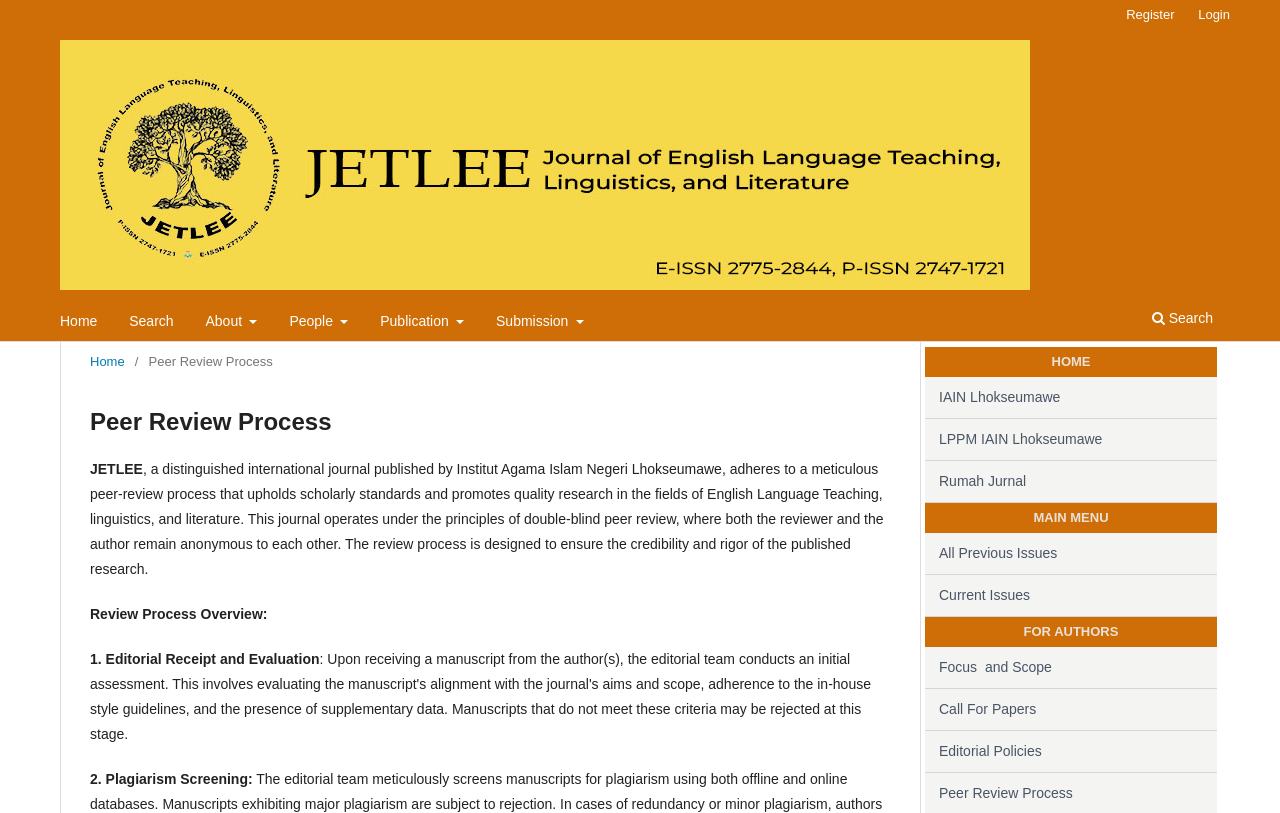What is the name of the institution that publishes the journal?
Please provide a comprehensive answer based on the details in the screenshot.

The name of the institution that publishes the journal can be found in the static text element on the webpage, which states 'JETLEE, a distinguished international journal published by Institut Agama Islam Negeri Lhokseumawe...'.